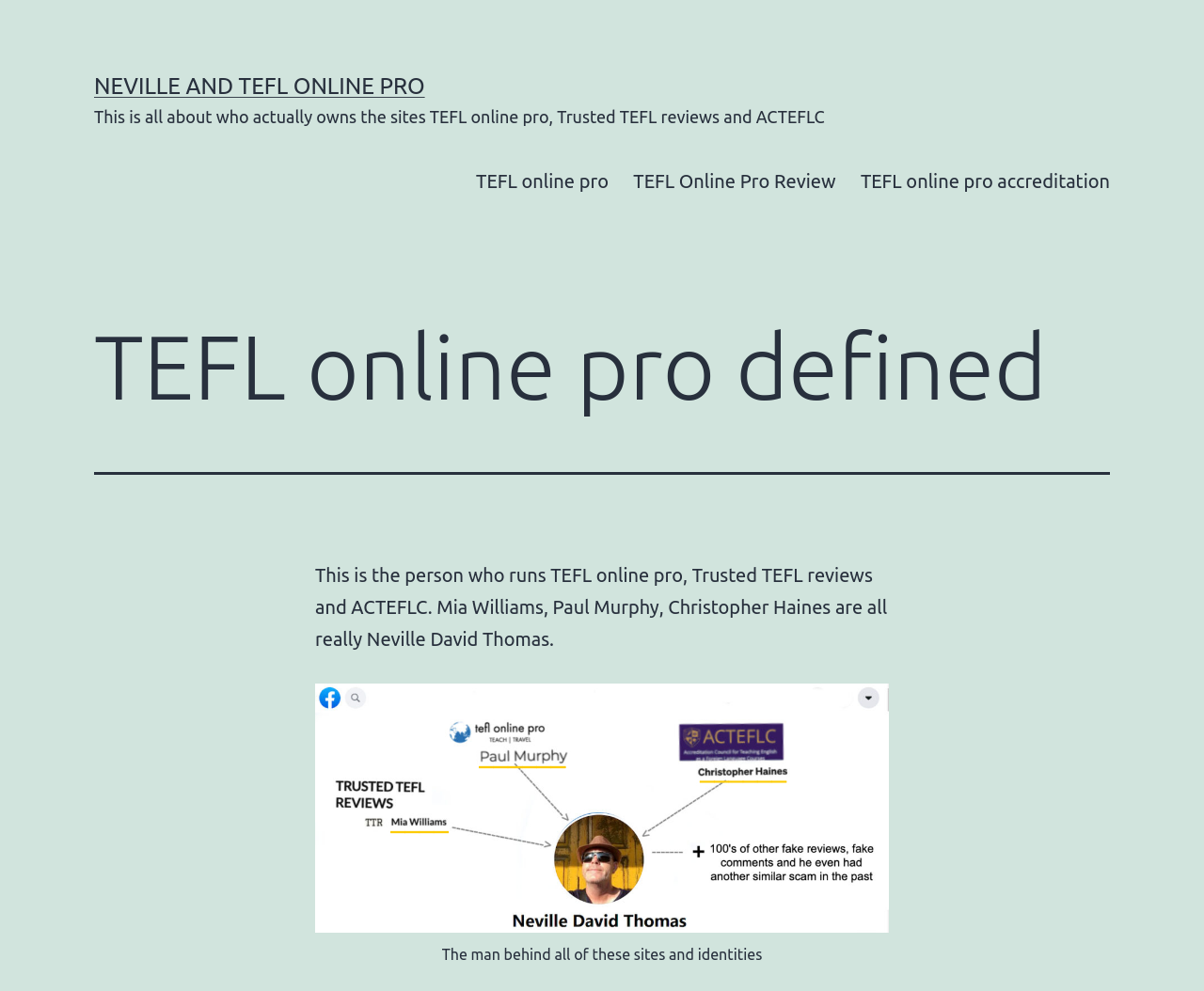Provide a comprehensive caption for the webpage.

The webpage is about TEFL online pro, a website related to teaching English as a foreign language. At the top-left corner, there is a link "NEVILLE AND TEFL ONLINE PRO" which is likely the title of the webpage. Below this link, there is a brief introduction that reads "This is all about who actually owns the sites TEFL online pro, Trusted TEFL reviews and ACTEFLC".

To the right of the introduction, there is a primary navigation menu with three links: "TEFL online pro", "TEFL Online Pro Review", and "TEFL online pro accreditation". These links are positioned horizontally, with "TEFL online pro" on the left, "TEFL Online Pro Review" in the middle, and "TEFL online pro accreditation" on the right.

Below the navigation menu, there is a heading "TEFL online pro defined" which is followed by a paragraph of text that reveals the owner of the websites TEFL online pro, Trusted TEFL reviews, and ACTEFLC. The text mentions that Mia Williams, Paul Murphy, Christopher Haines are all aliases of Neville David Thomas.

Below this text, there is an image with a figure caption "The man behind all of these sites and identities". The image is positioned near the bottom of the webpage, taking up a significant portion of the width.